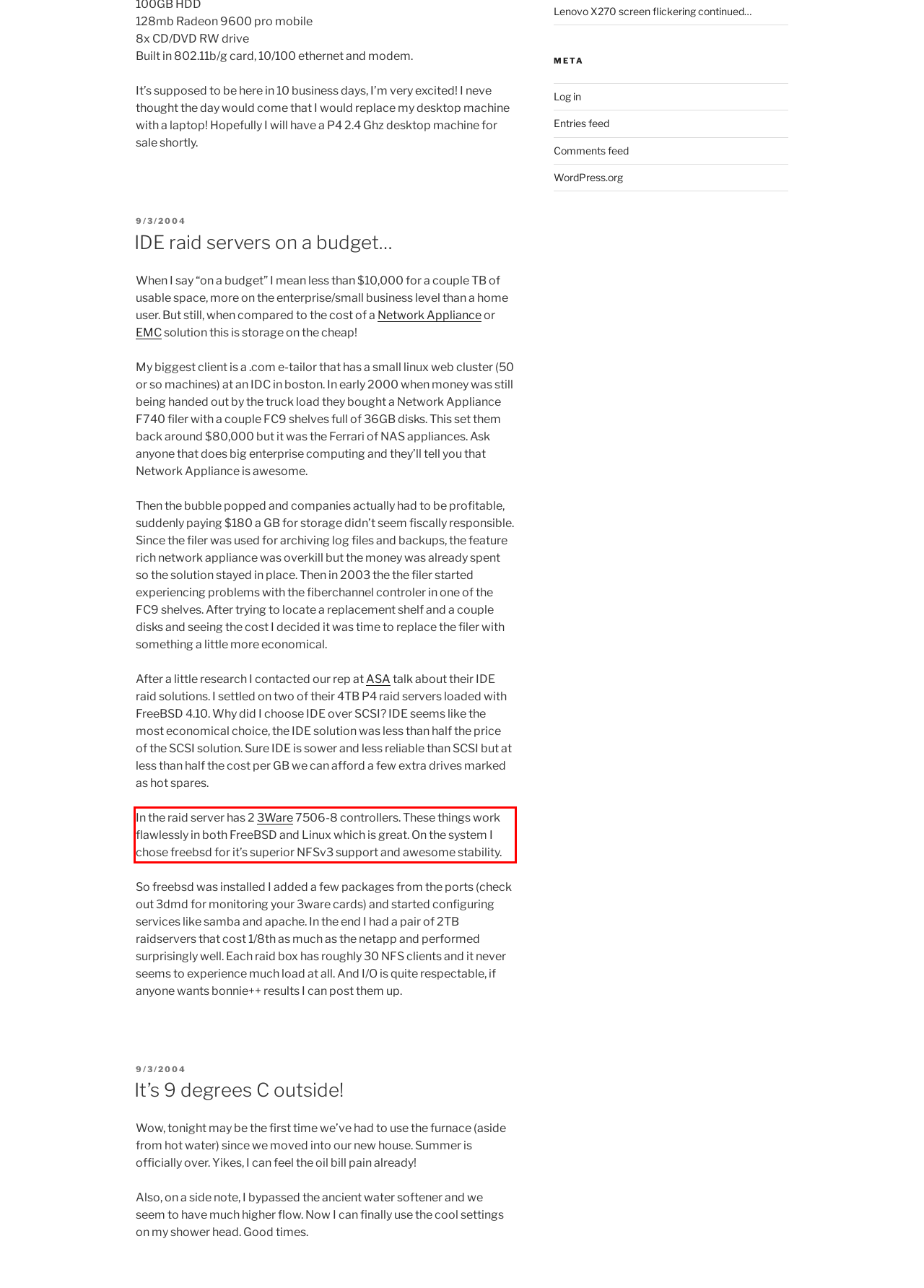You have a screenshot of a webpage, and there is a red bounding box around a UI element. Utilize OCR to extract the text within this red bounding box.

In the raid server has 2 3Ware 7506-8 controllers. These things work flawlessly in both FreeBSD and Linux which is great. On the system I chose freebsd for it’s superior NFSv3 support and awesome stability.